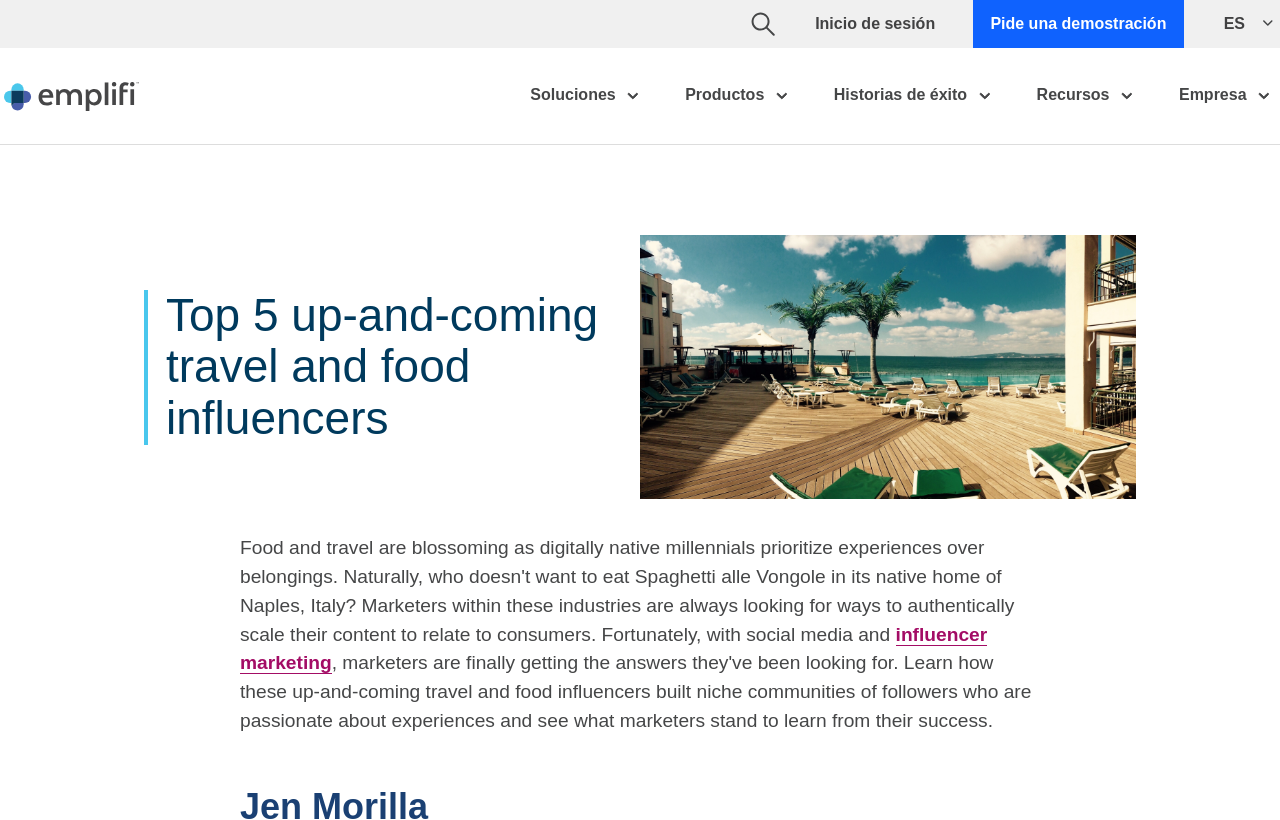Locate the UI element described as follows: "ABOUT US". Return the bounding box coordinates as four float numbers between 0 and 1 in the order [left, top, right, bottom].

None